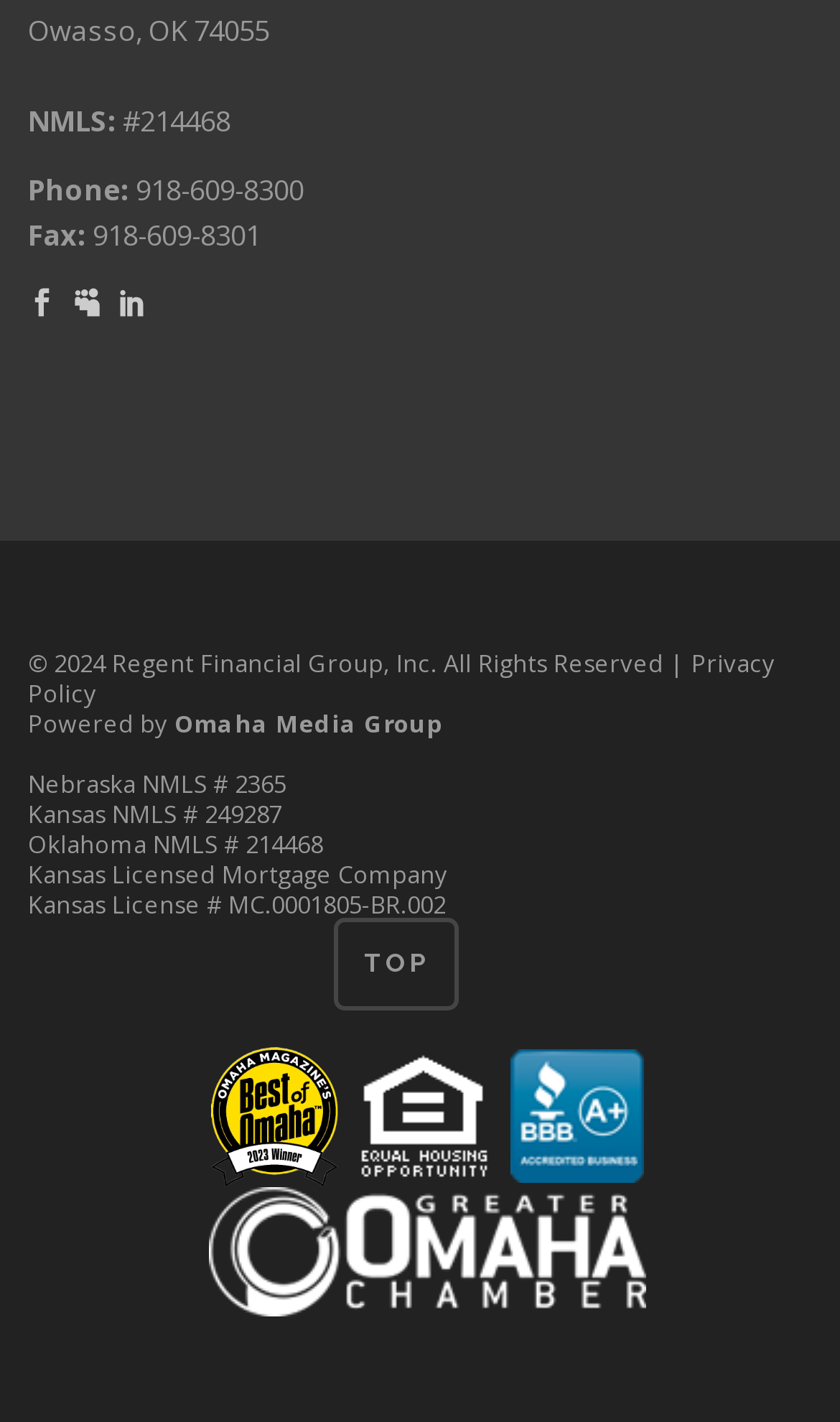Use one word or a short phrase to answer the question provided: 
What is the phone number of Regent Financial Group?

918-609-8300